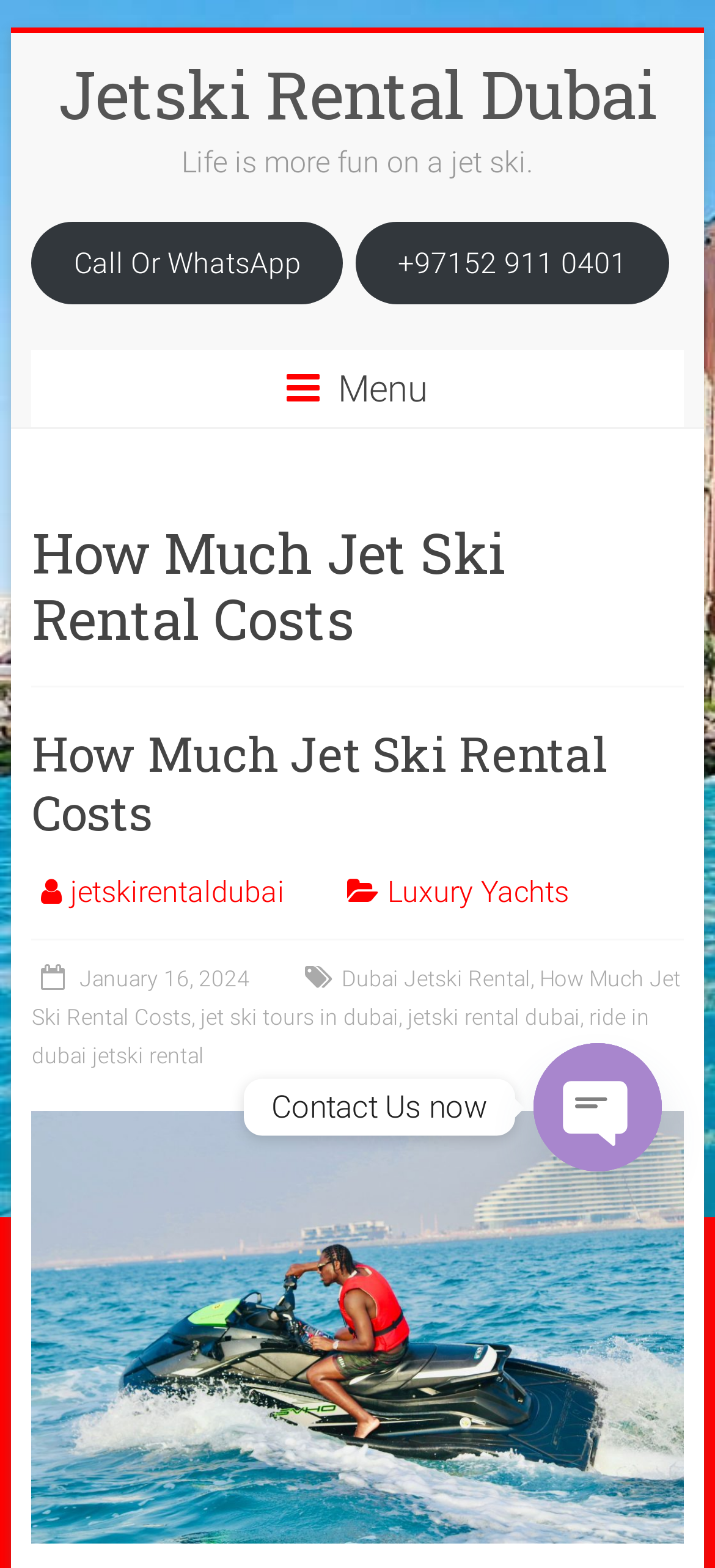Determine the bounding box coordinates of the clickable element to complete this instruction: "View 'Luxury Yachts' page". Provide the coordinates in the format of four float numbers between 0 and 1, [left, top, right, bottom].

[0.542, 0.558, 0.795, 0.58]